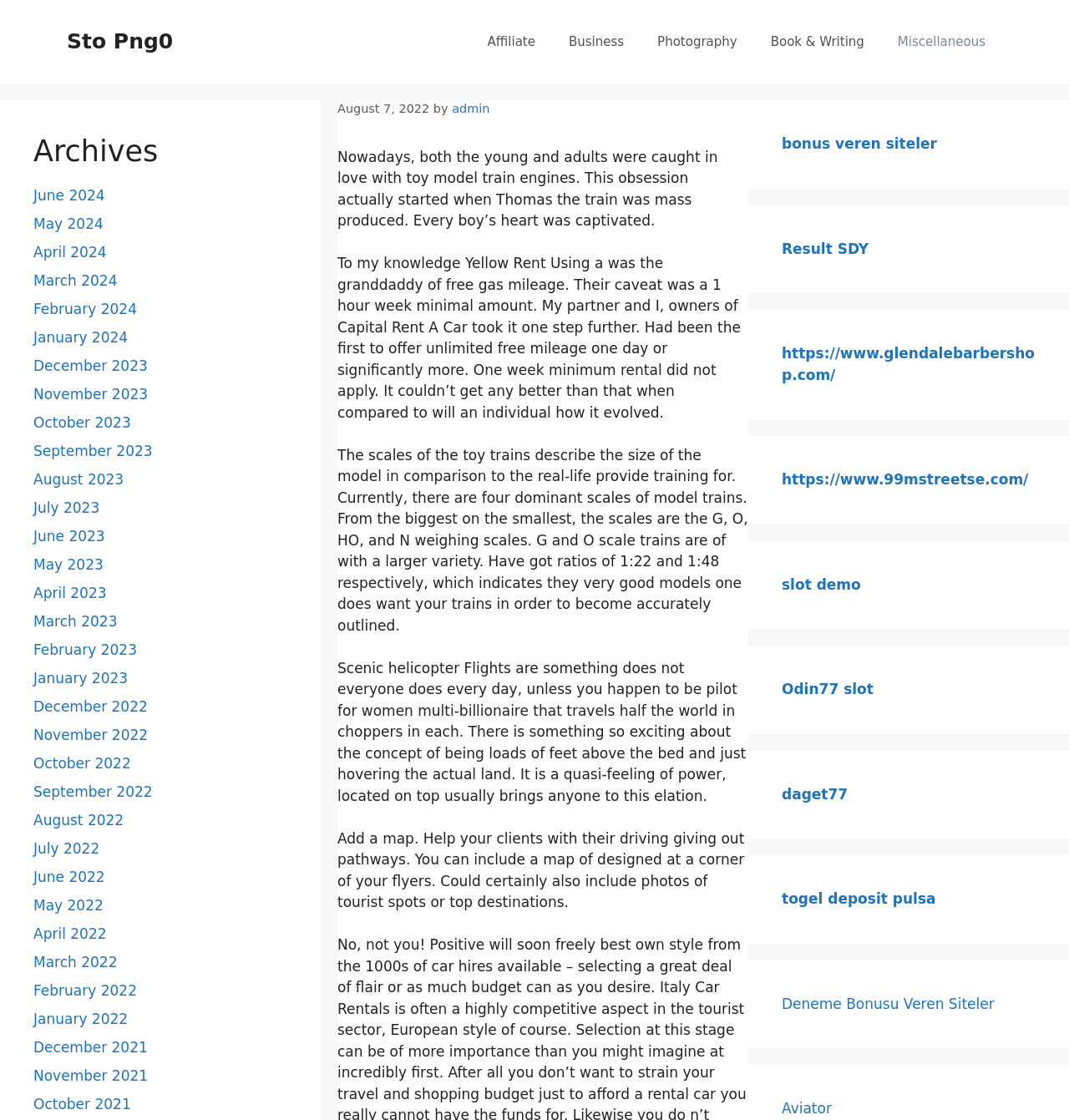Identify the bounding box coordinates for the element you need to click to achieve the following task: "Explore Photography category". The coordinates must be four float values ranging from 0 to 1, formatted as [left, top, right, bottom].

[0.599, 0.015, 0.705, 0.06]